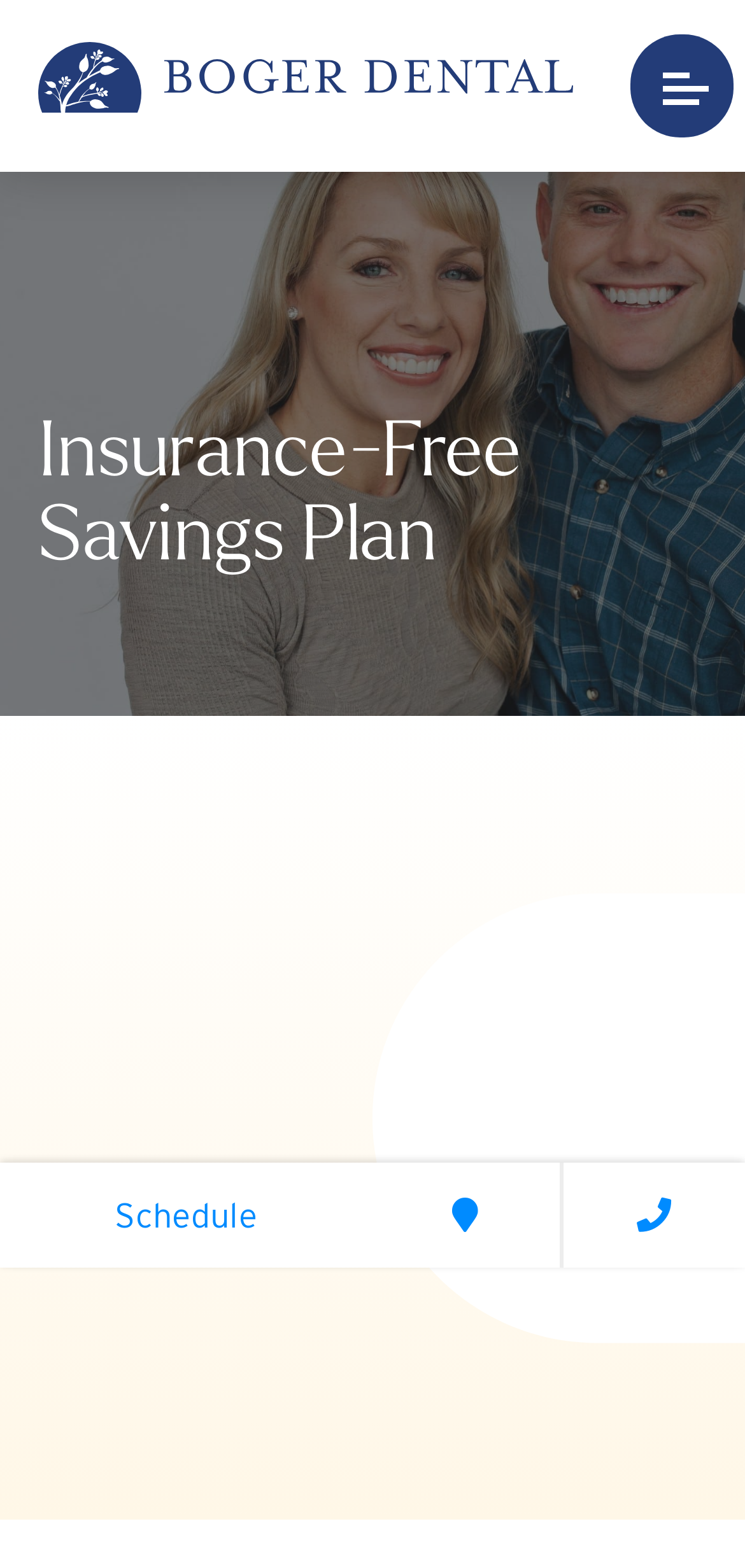What is the name of the savings program?
Based on the image, give a concise answer in the form of a single word or short phrase.

Boger Dental Savings Program